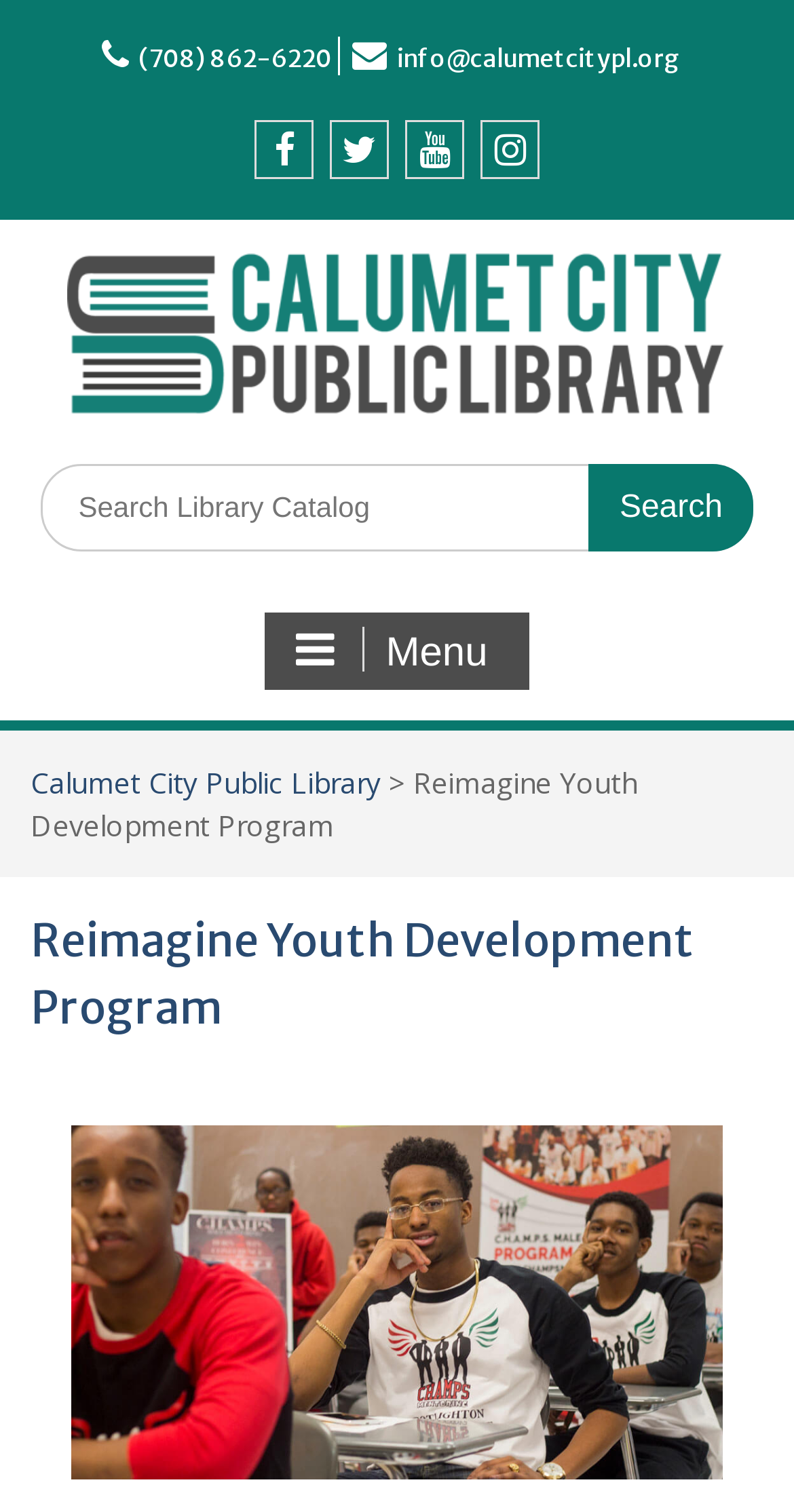Identify the bounding box coordinates for the element you need to click to achieve the following task: "Open the menu". The coordinates must be four float values ranging from 0 to 1, formatted as [left, top, right, bottom].

[0.335, 0.405, 0.665, 0.456]